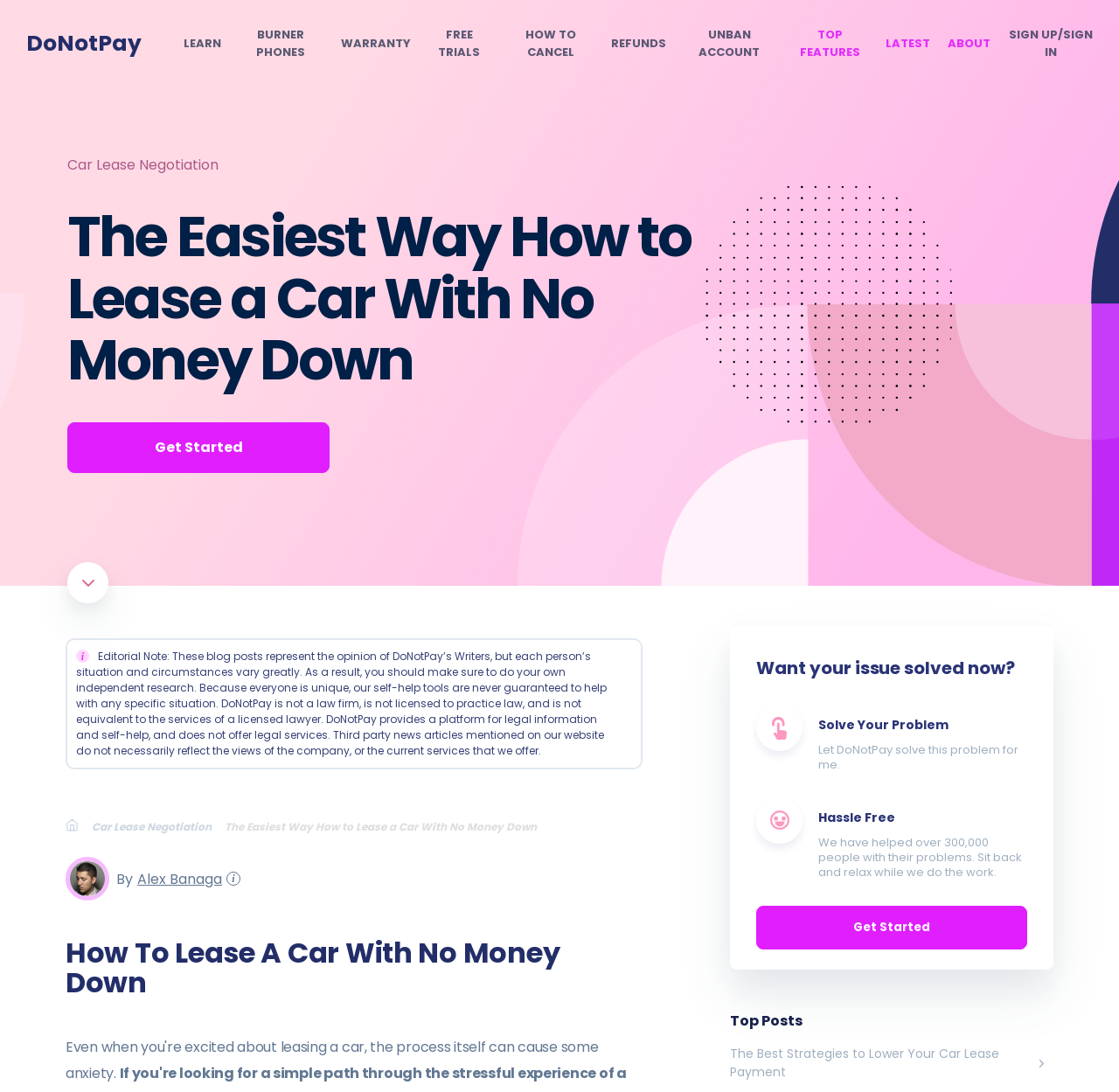Construct a comprehensive description capturing every detail on the webpage.

This webpage is about leasing a car with no money down, specifically highlighting DoNotPay's services to help with car lease negotiation. At the top, there is a header section with multiple links to various features and services offered by DoNotPay, including "LEARN", "BURNER PHONES", "WARRANTY", and more. Below this, there is a prominent link to "Car Lease Negotiation" and a heading that reads "The Easiest Way How to Lease a Car With No Money Down". 

A "Get Started" button is positioned below this heading, encouraging users to take action. To the right of this button, there is a smaller button labeled "Scroll to article". An image is embedded within this button. 

Further down the page, there is a disclaimer section that provides information about the website's content, stating that it represents the opinion of DoNotPay's writers and is not equivalent to legal services. 

Below this disclaimer, there are breadcrumb links that allow users to navigate through the website. The main content of the webpage is divided into sections, with headings such as "How To Lease A Car With No Money Down", "Want your issue solved now?", and "Solve Your Problem". These sections appear to provide information and guidance on leasing a car with no money down, with calls-to-action to let DoNotPay solve the problem for the user. 

There is also a section highlighting the benefits of using DoNotPay, stating that they have helped over 300,000 people with their problems. A "Get Started" button is positioned below this section. Finally, there is a "Top Posts" section that lists related articles, including "The Best Strategies to Lower Your Car Lease Payment", accompanied by an image.